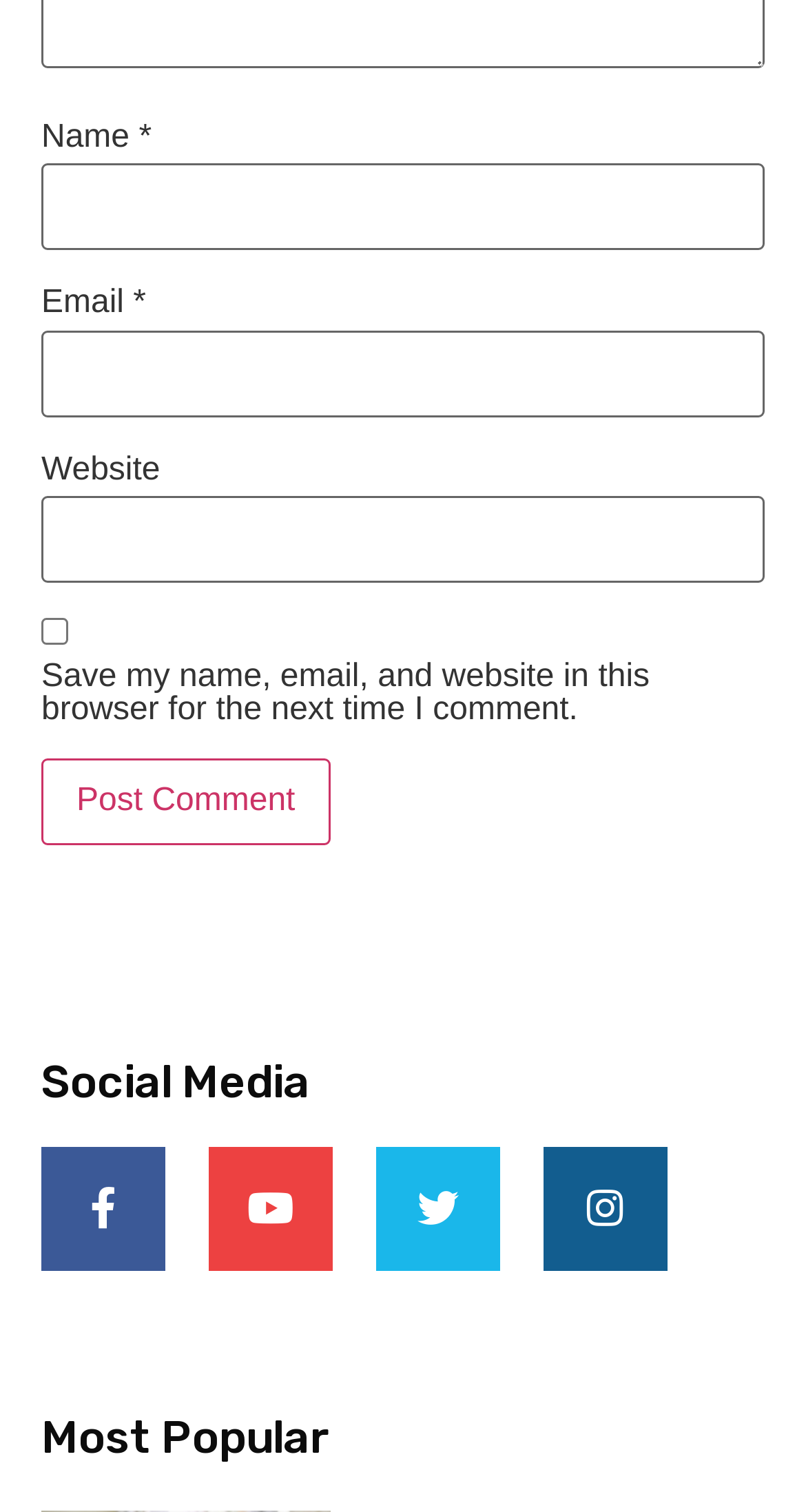Reply to the question with a single word or phrase:
How many headings are there below the comment form?

2